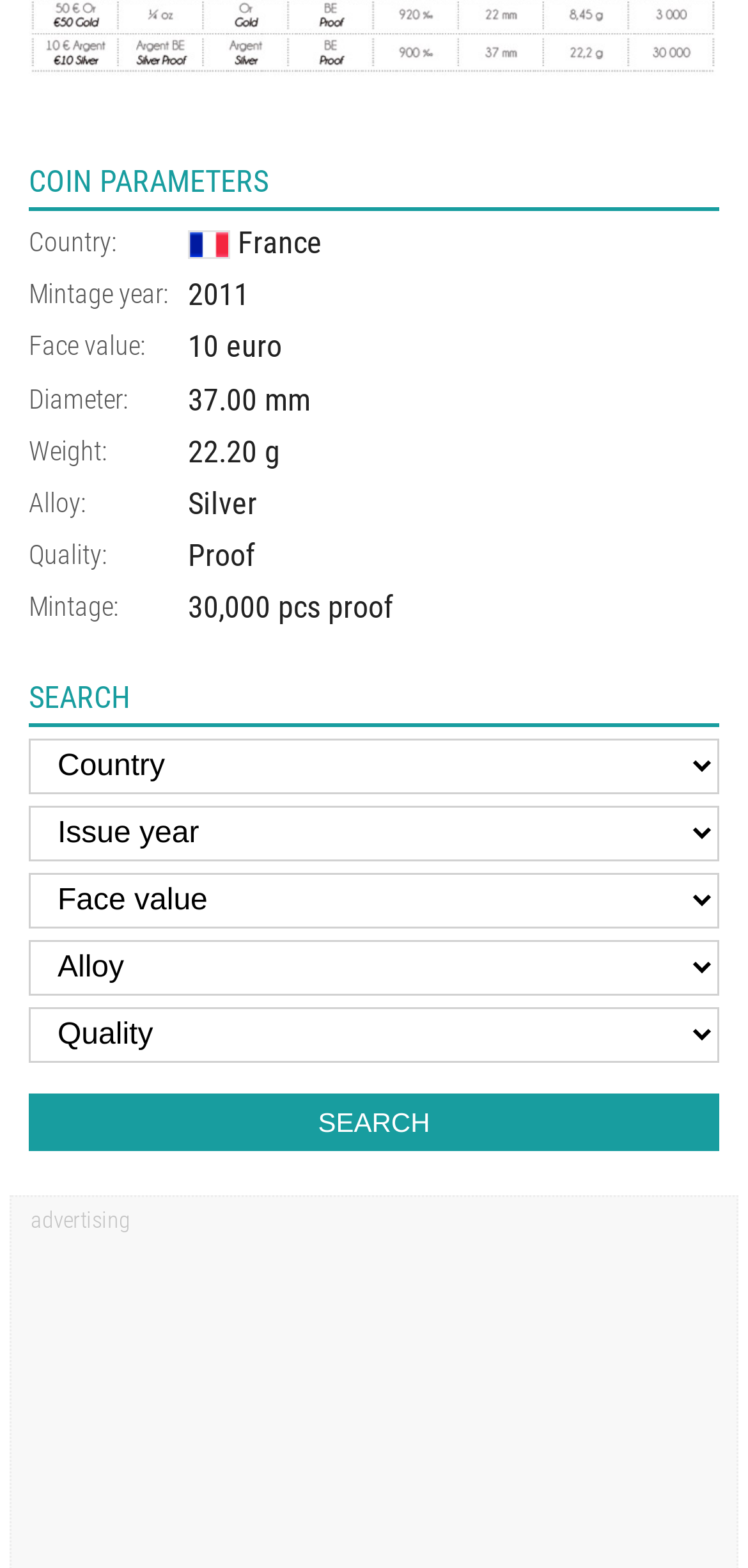Provide the bounding box coordinates of the area you need to click to execute the following instruction: "Search for something".

None